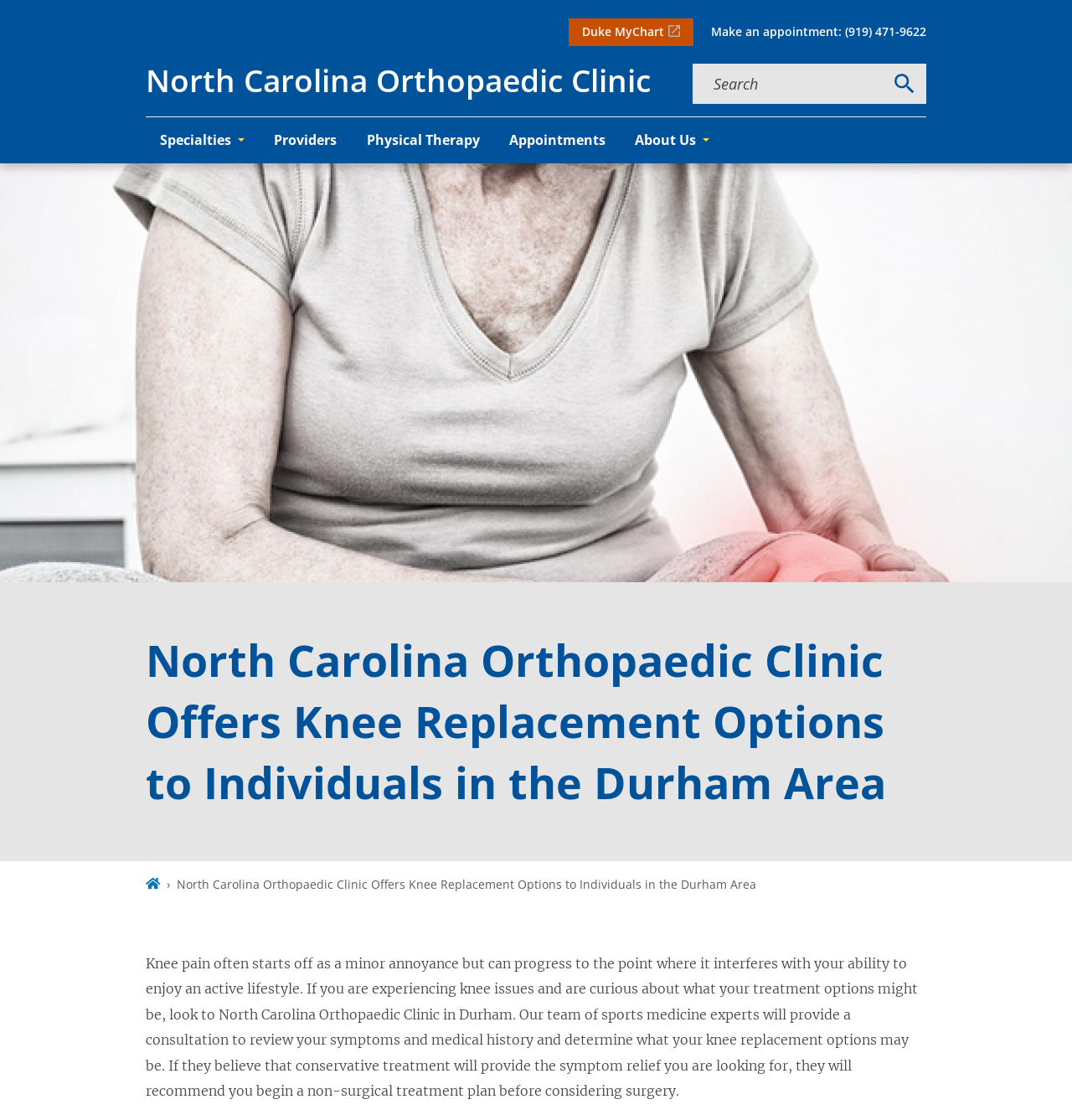Based on the description "Specialties", find the bounding box of the specified UI element.

[0.136, 0.104, 0.242, 0.146]